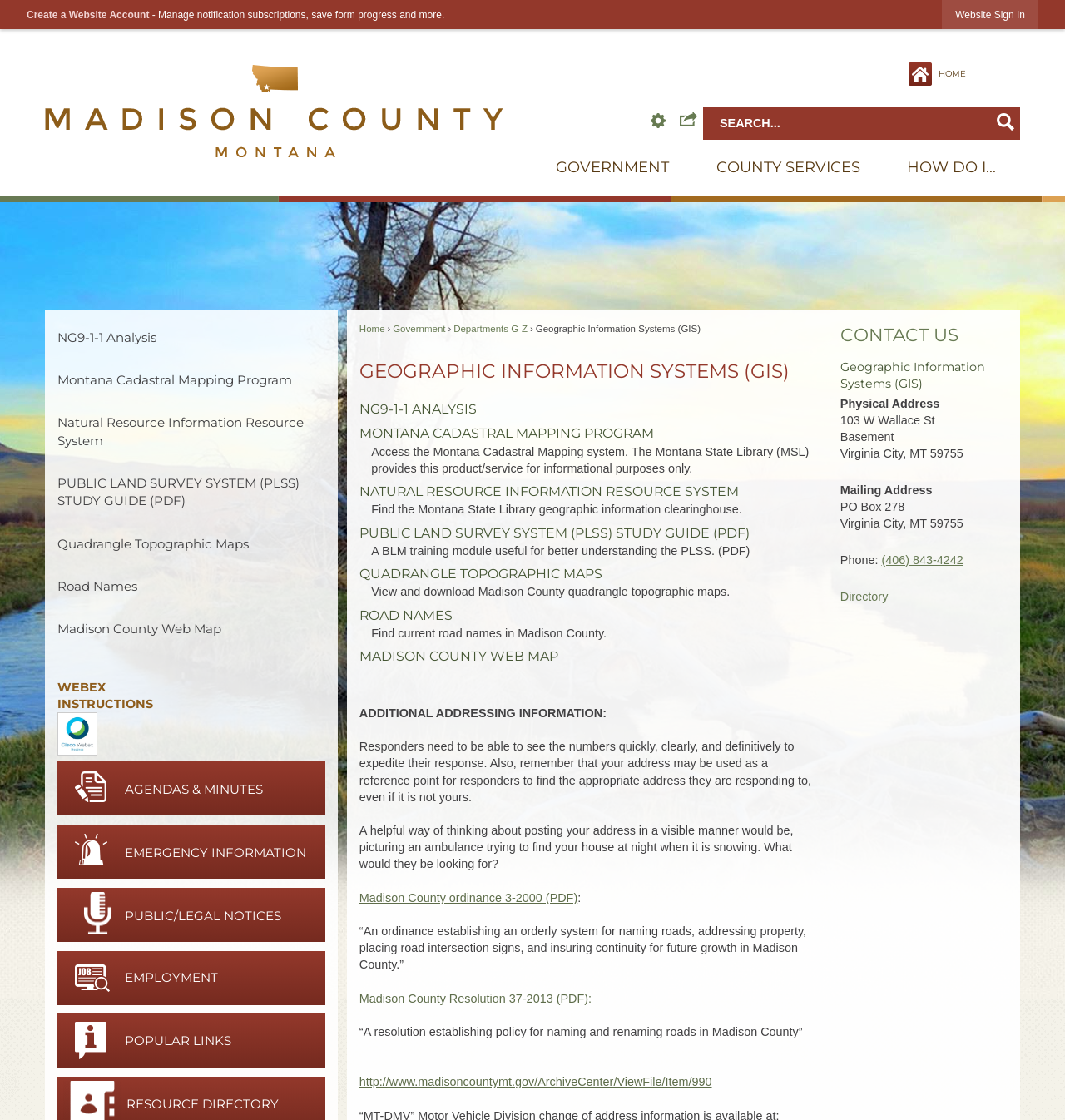What is the purpose of posting address in a visible manner?
Kindly give a detailed and elaborate answer to the question.

According to the webpage, responders need to be able to see the numbers quickly, clearly, and definitively to expedite their response. It is mentioned in the context of addressing property in Madison County.